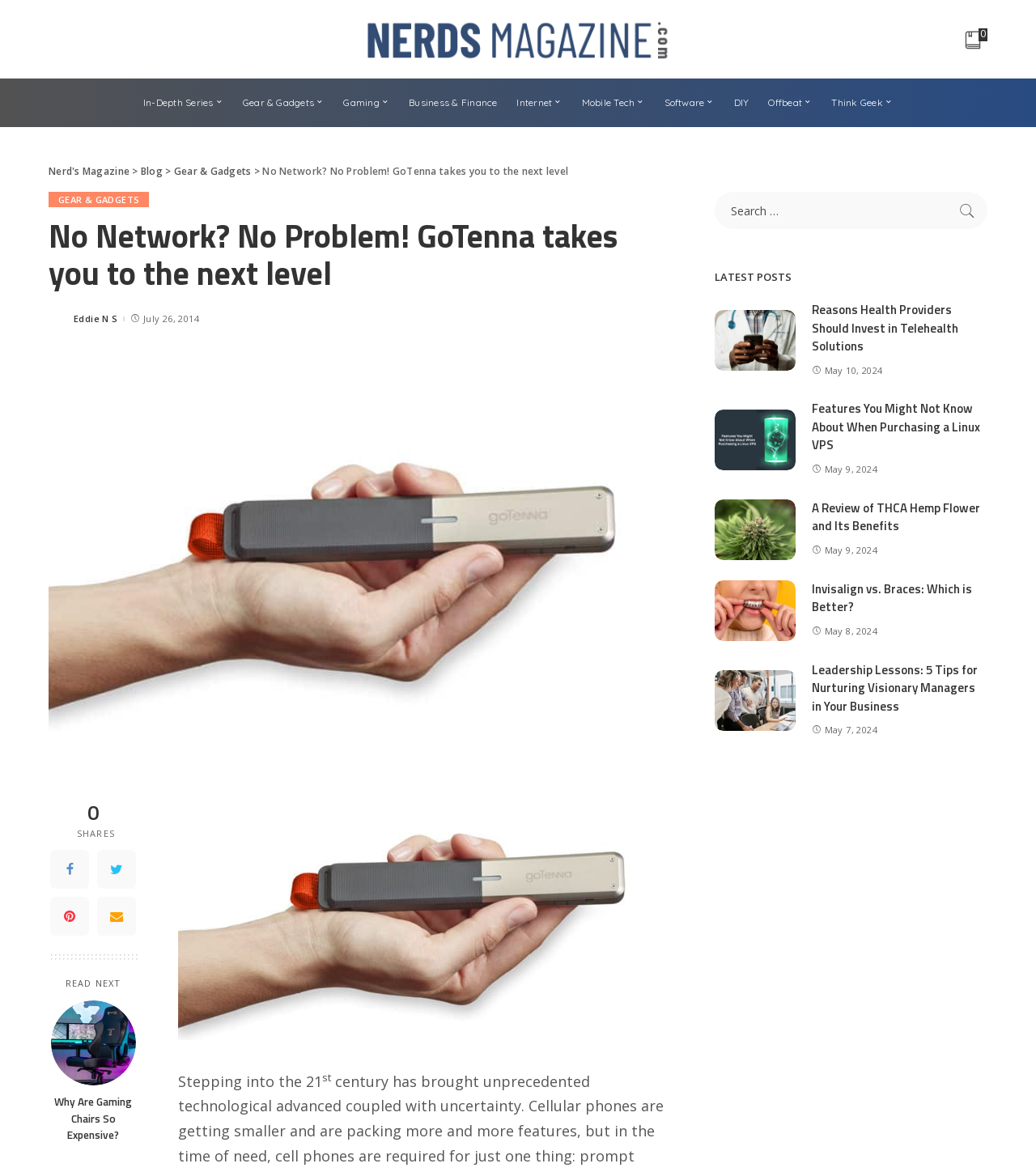Write an extensive caption that covers every aspect of the webpage.

This webpage is from Nerds Magazine, with a prominent header section at the top featuring the magazine's logo and a navigation menu with various categories such as In-Depth Series, Gear & Gadgets, Gaming, and more. Below the header, there is a complementary section with a search bar and a "LATEST POSTS" heading.

The main content area is divided into two sections. On the left, there is a featured article about GoTenna, a small baton-like device that allows users to send messages even without a network connection. The article includes an image of the device, a brief description, and a heading that reads "No Network? No Problem! GoTenna takes you to the next level." Below the article, there are social media sharing links and a "READ NEXT" section with a link to another article.

On the right, there is a list of latest posts, each with a thumbnail image, a heading, and a date. The posts cover various topics such as telehealth solutions, Linux VPS, THCA hemp flower, Invisalign vs. braces, and leadership lessons. Each post has a link to read more, and the dates range from May 7, 2024, to May 10, 2024.

At the bottom of the page, there is a section with a figure and a static text that reads "Stepping into the 21st century..."